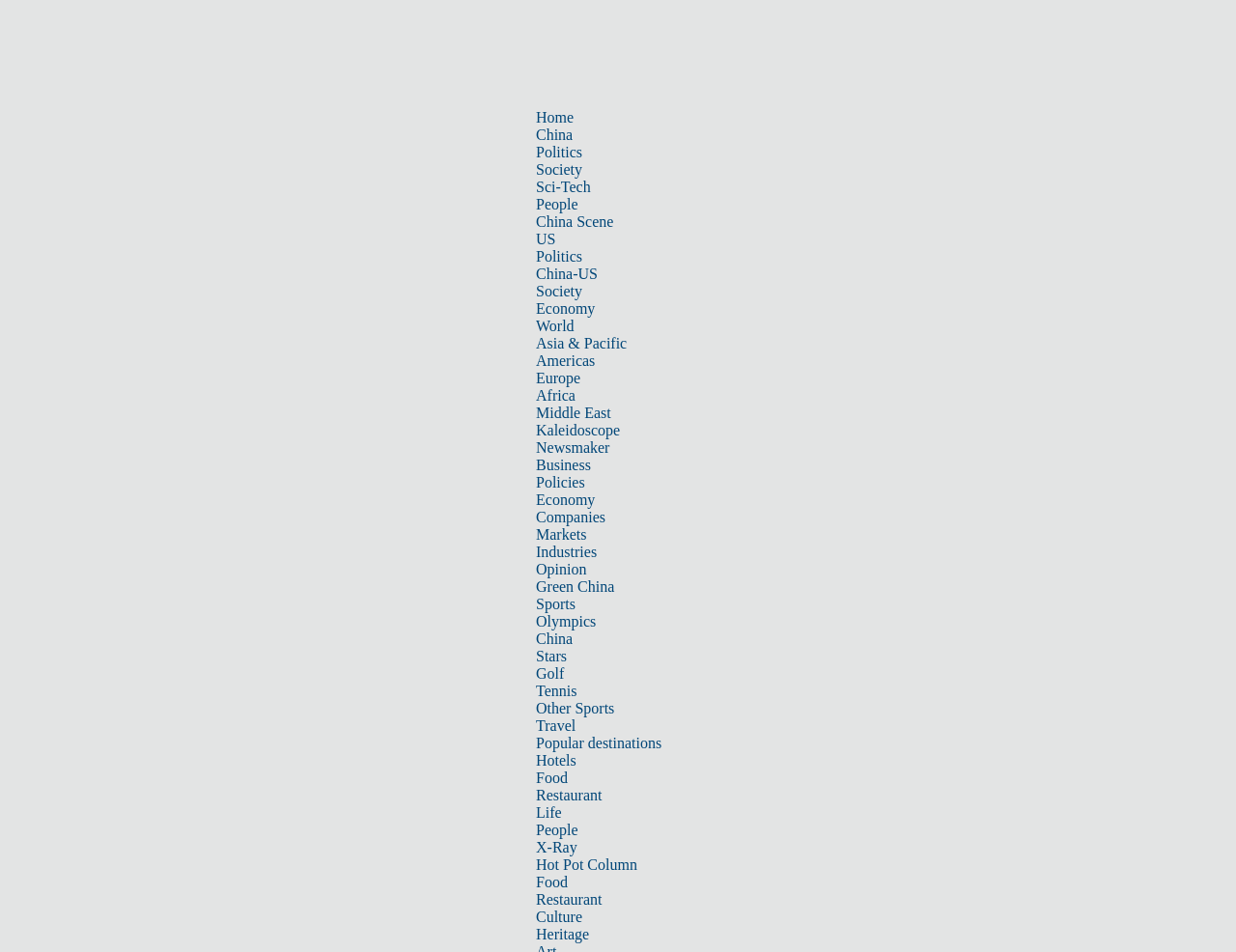Respond to the following question using a concise word or phrase: 
What is the category of 'Economy'?

Business